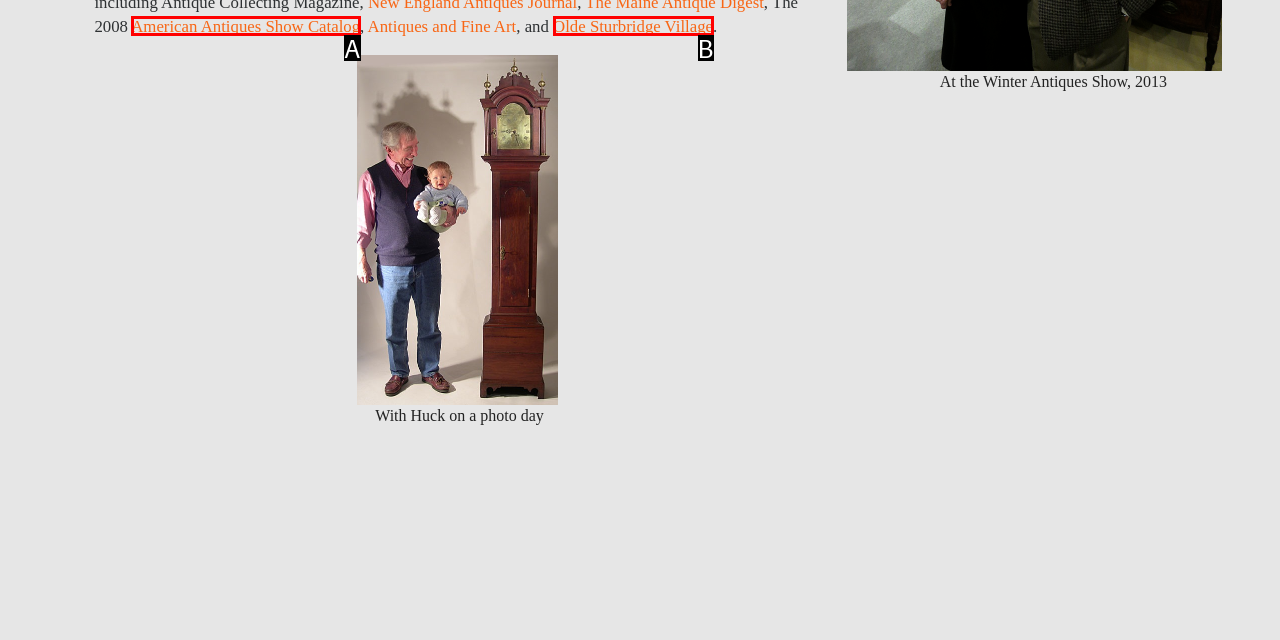Select the HTML element that corresponds to the description: Olde Sturbridge Village
Reply with the letter of the correct option from the given choices.

B